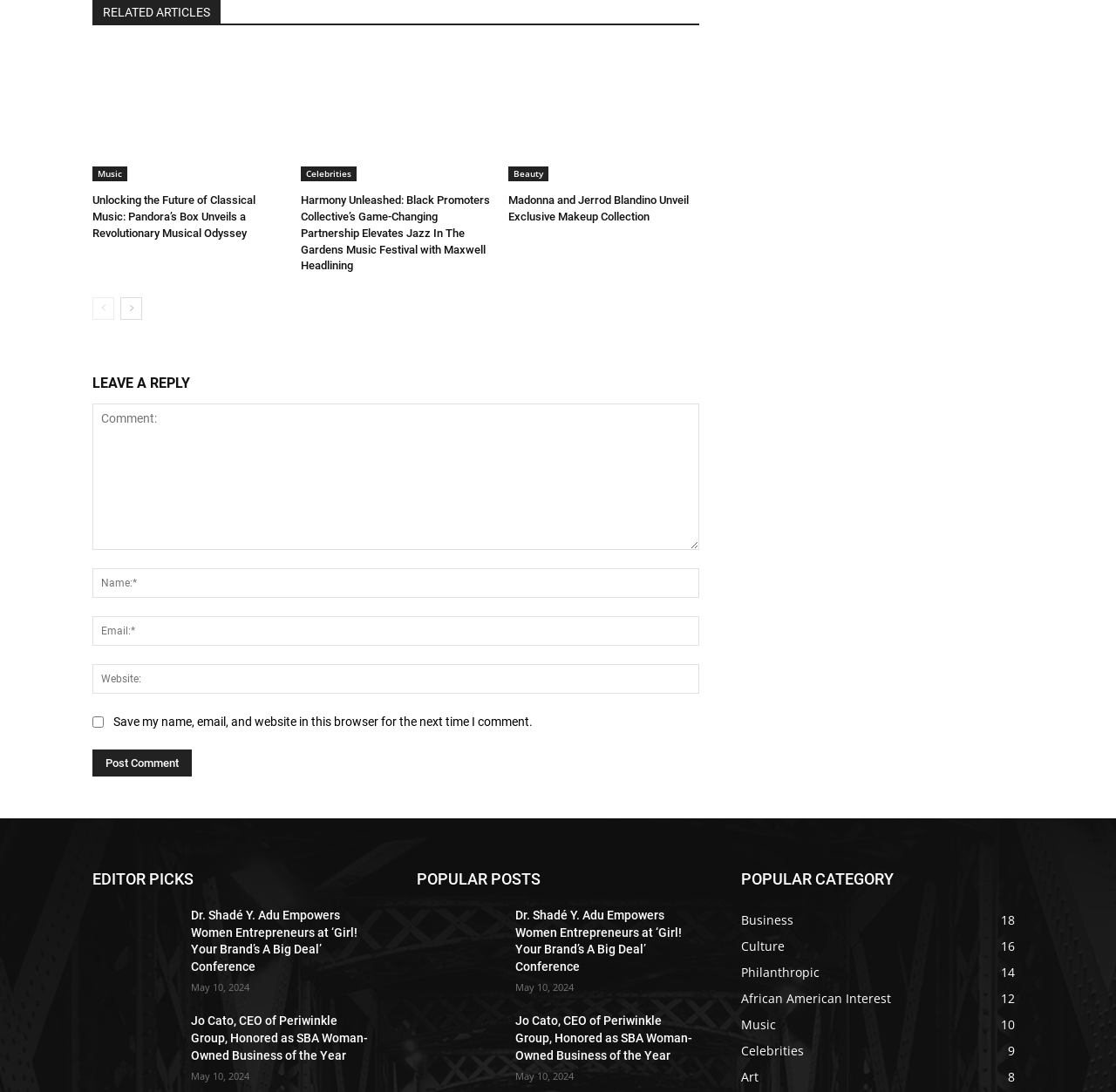Identify the bounding box coordinates of the region that needs to be clicked to carry out this instruction: "Leave a comment". Provide these coordinates as four float numbers ranging from 0 to 1, i.e., [left, top, right, bottom].

[0.083, 0.367, 0.627, 0.501]